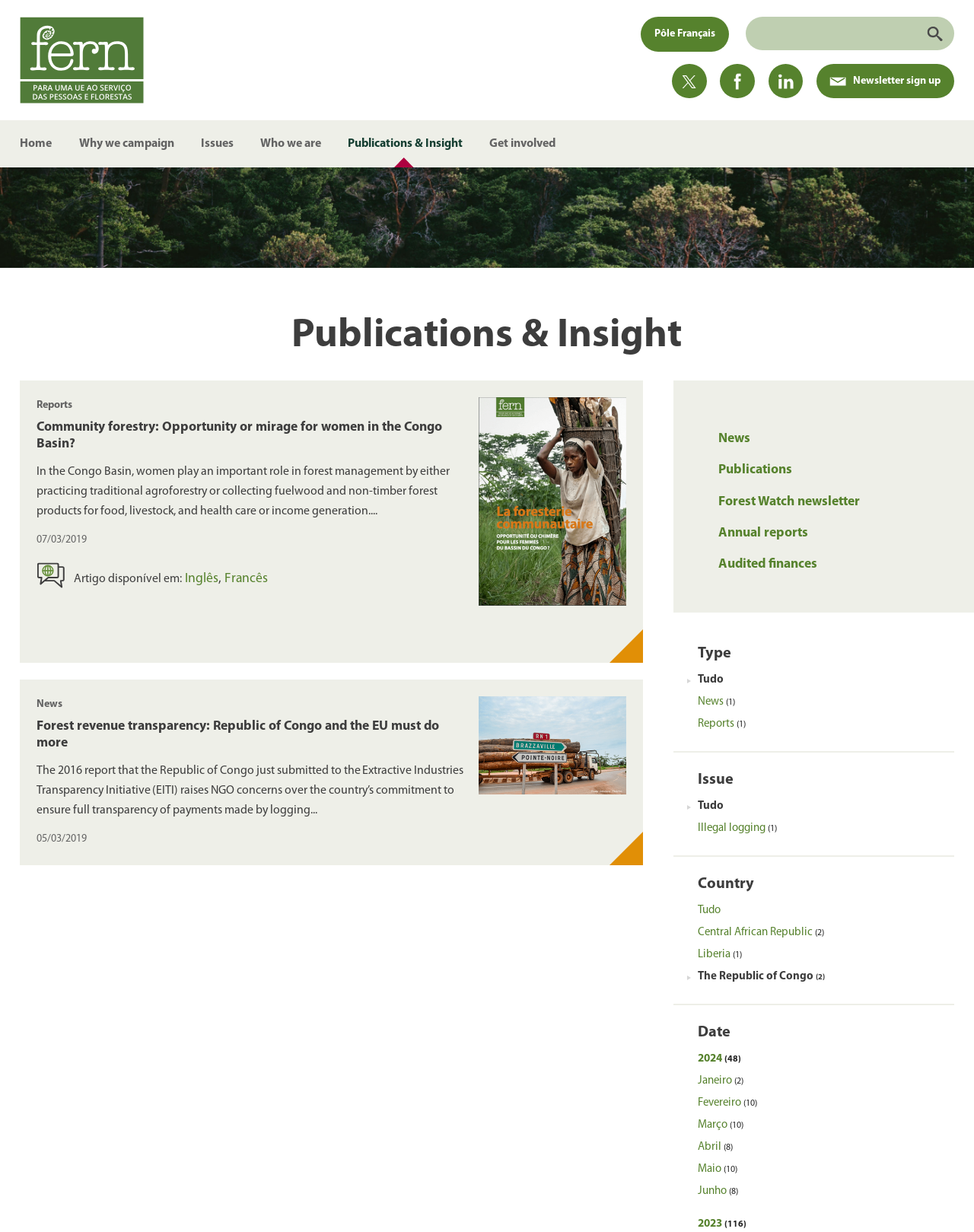Ascertain the bounding box coordinates for the UI element detailed here: "Get involved". The coordinates should be provided as [left, top, right, bottom] with each value being a float between 0 and 1.

[0.489, 0.098, 0.584, 0.136]